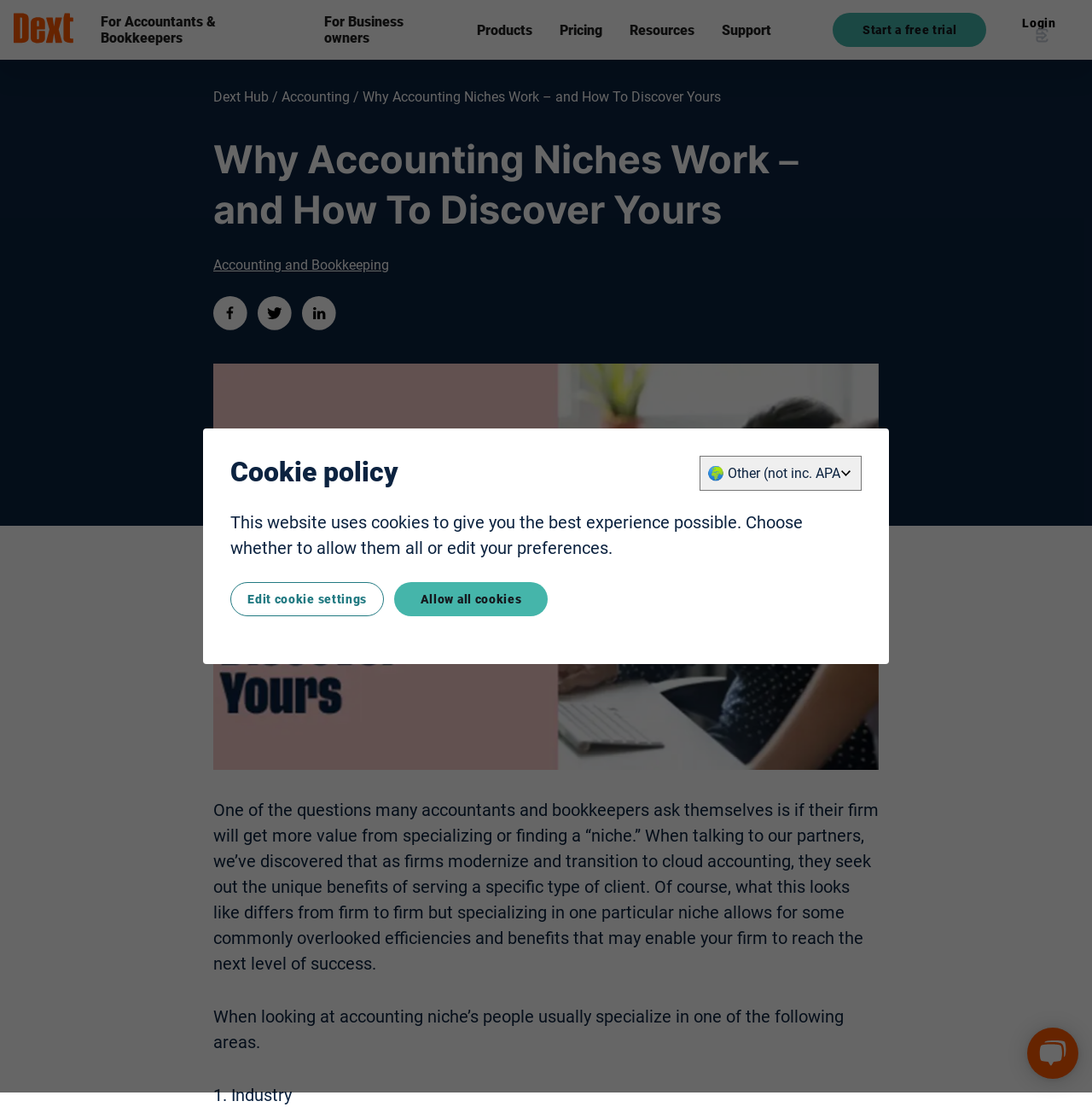Determine the bounding box coordinates for the clickable element required to fulfill the instruction: "Go to the 'For Accountants & Bookkeepers' page". Provide the coordinates as four float numbers between 0 and 1, i.e., [left, top, right, bottom].

[0.092, 0.0, 0.272, 0.054]